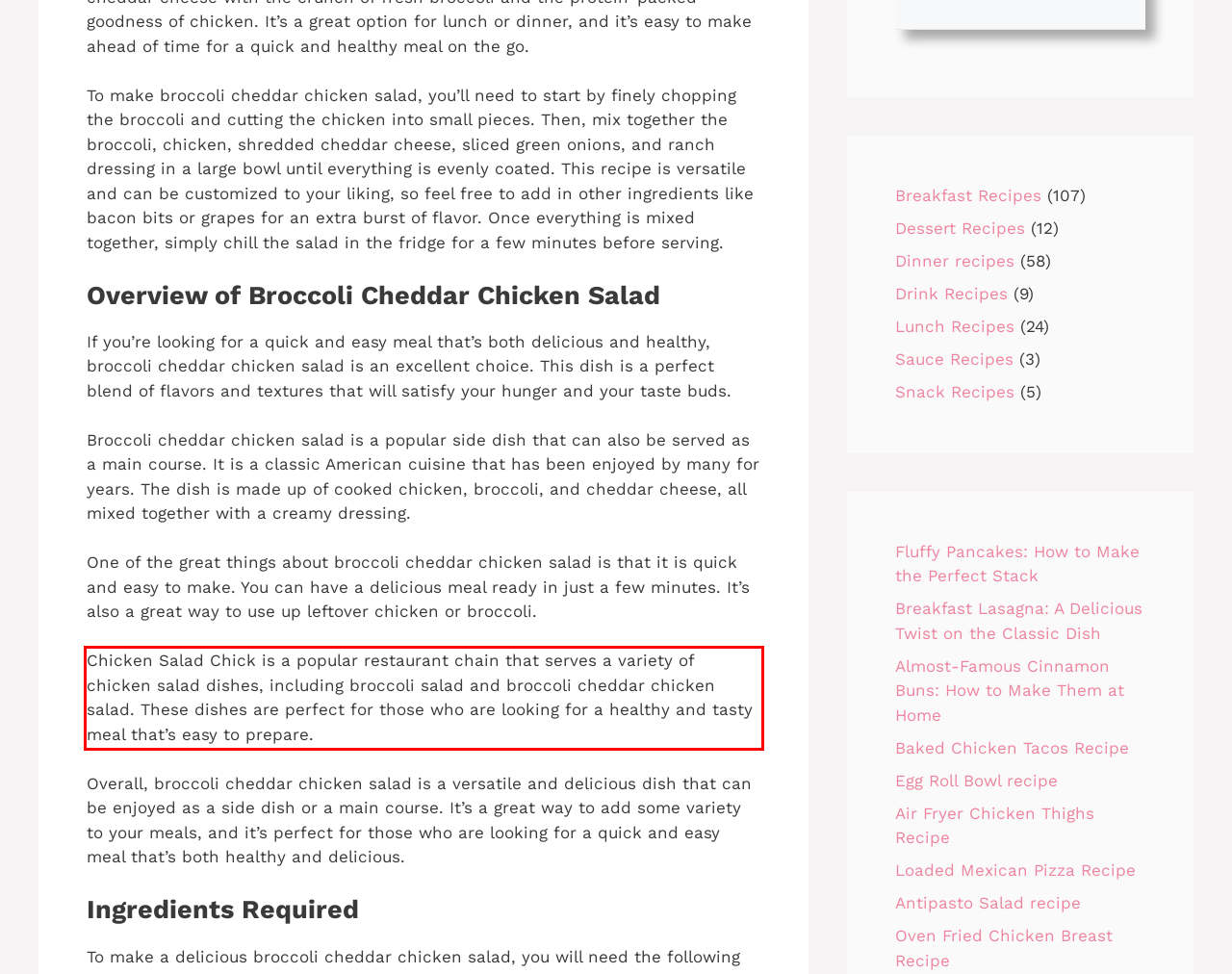Identify the text within the red bounding box on the webpage screenshot and generate the extracted text content.

Chicken Salad Chick is a popular restaurant chain that serves a variety of chicken salad dishes, including broccoli salad and broccoli cheddar chicken salad. These dishes are perfect for those who are looking for a healthy and tasty meal that’s easy to prepare.